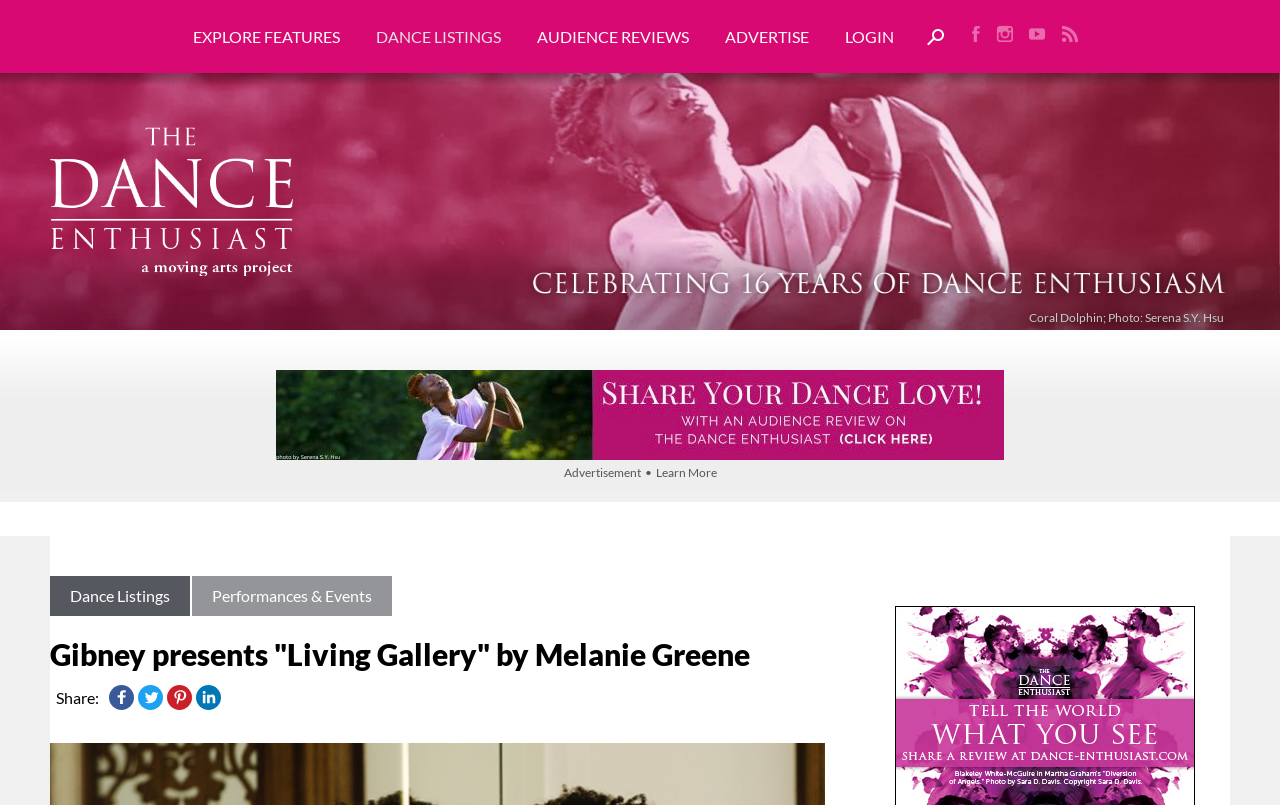What is the main navigation menu?
Answer the question with a single word or phrase by looking at the picture.

Main